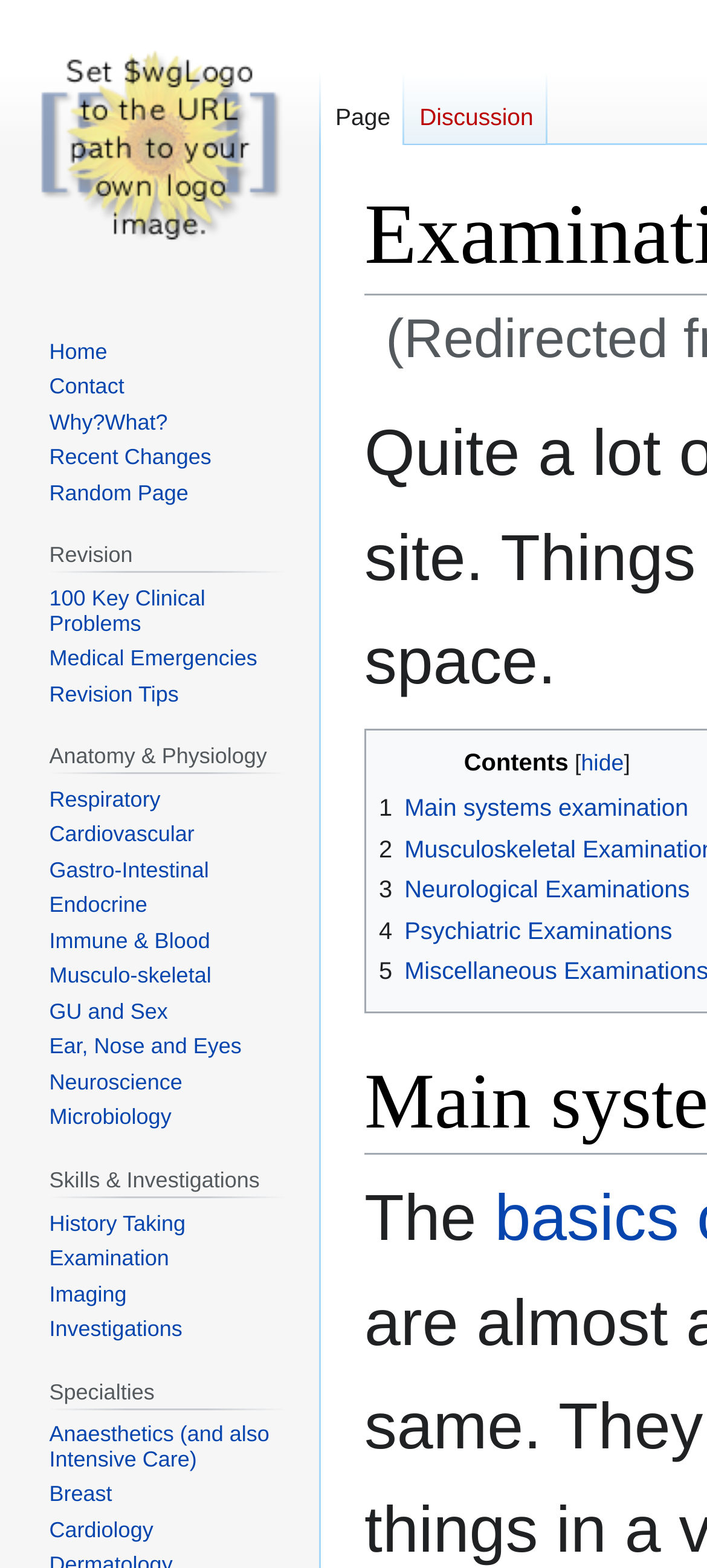Identify the bounding box of the UI component described as: "Anaesthetics (and also Intensive Care)".

[0.07, 0.233, 0.381, 0.265]